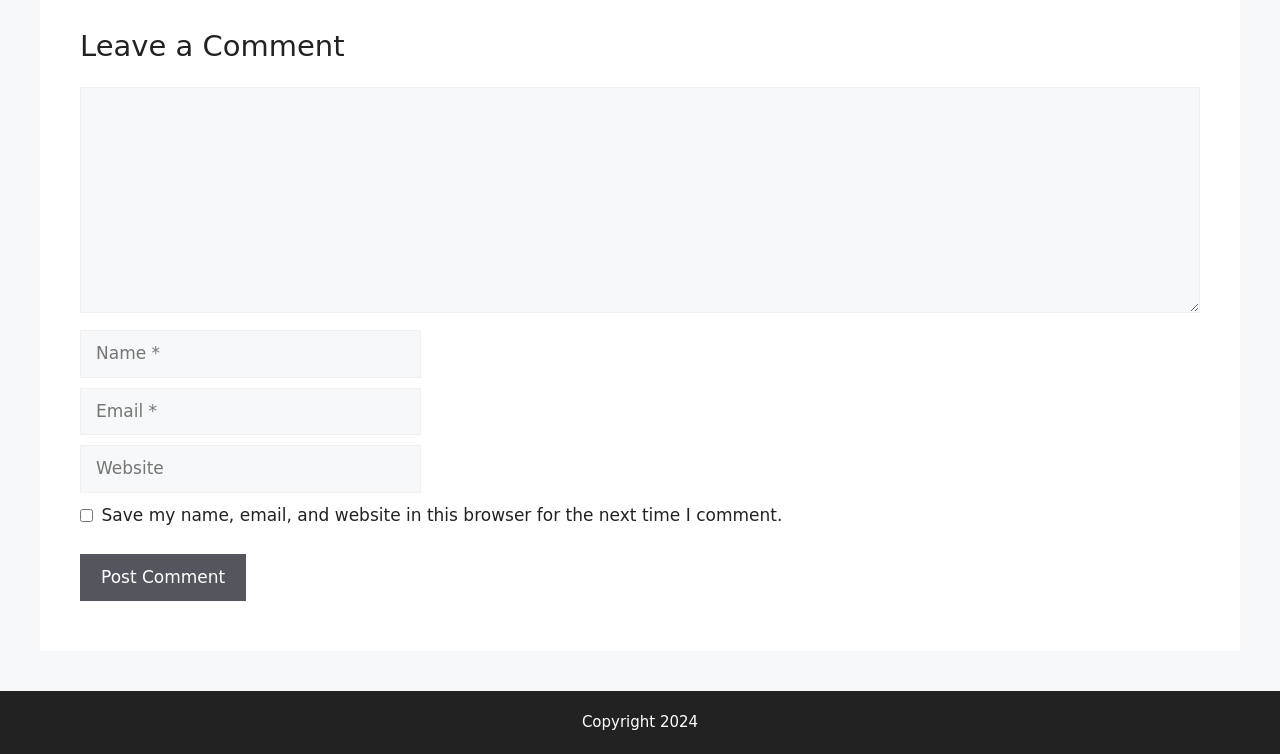What is the copyright year?
Answer the question with a single word or phrase by looking at the picture.

2024